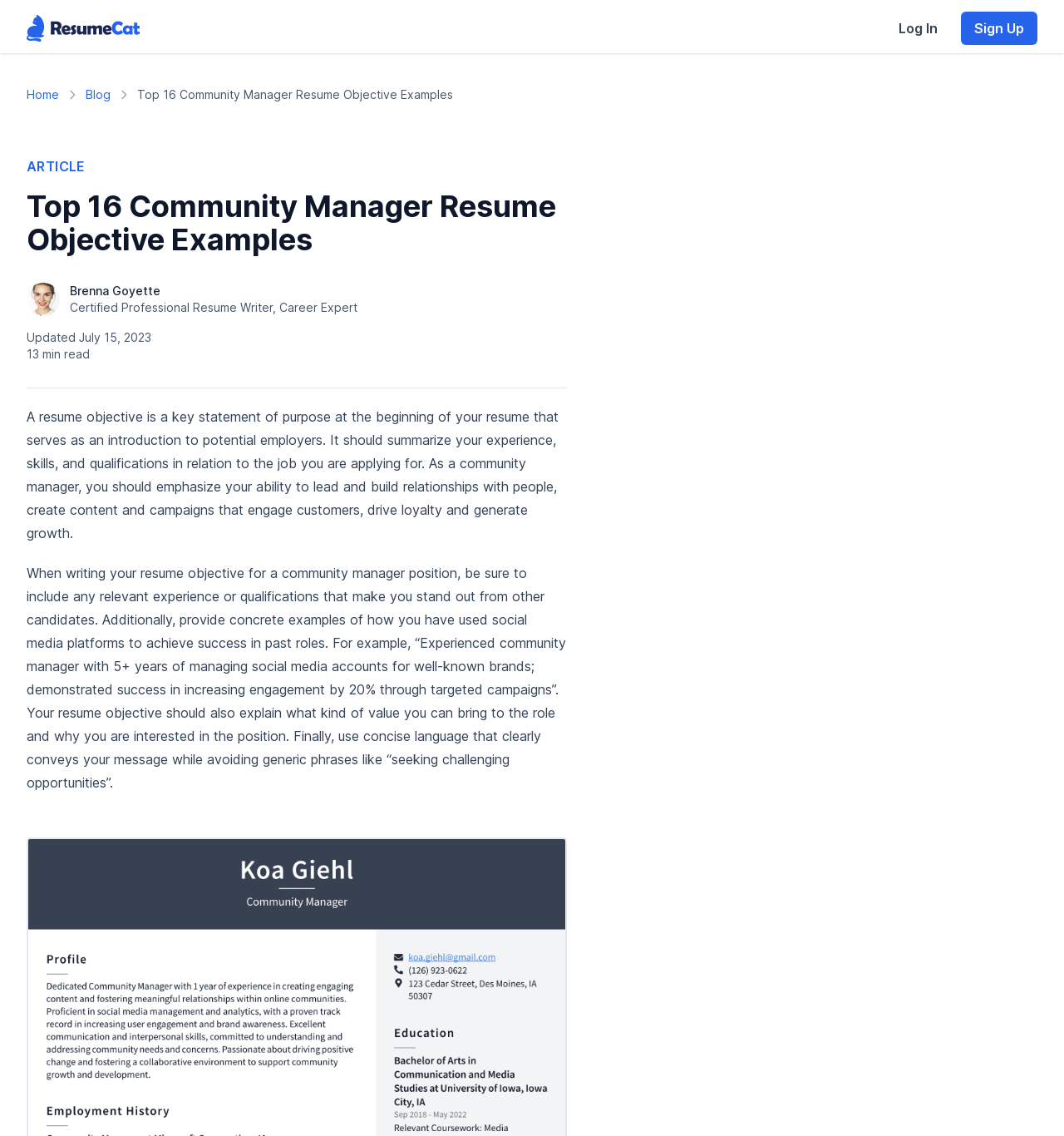Answer the question below with a single word or a brief phrase: 
What is the purpose of a resume objective?

To summarize experience and skills